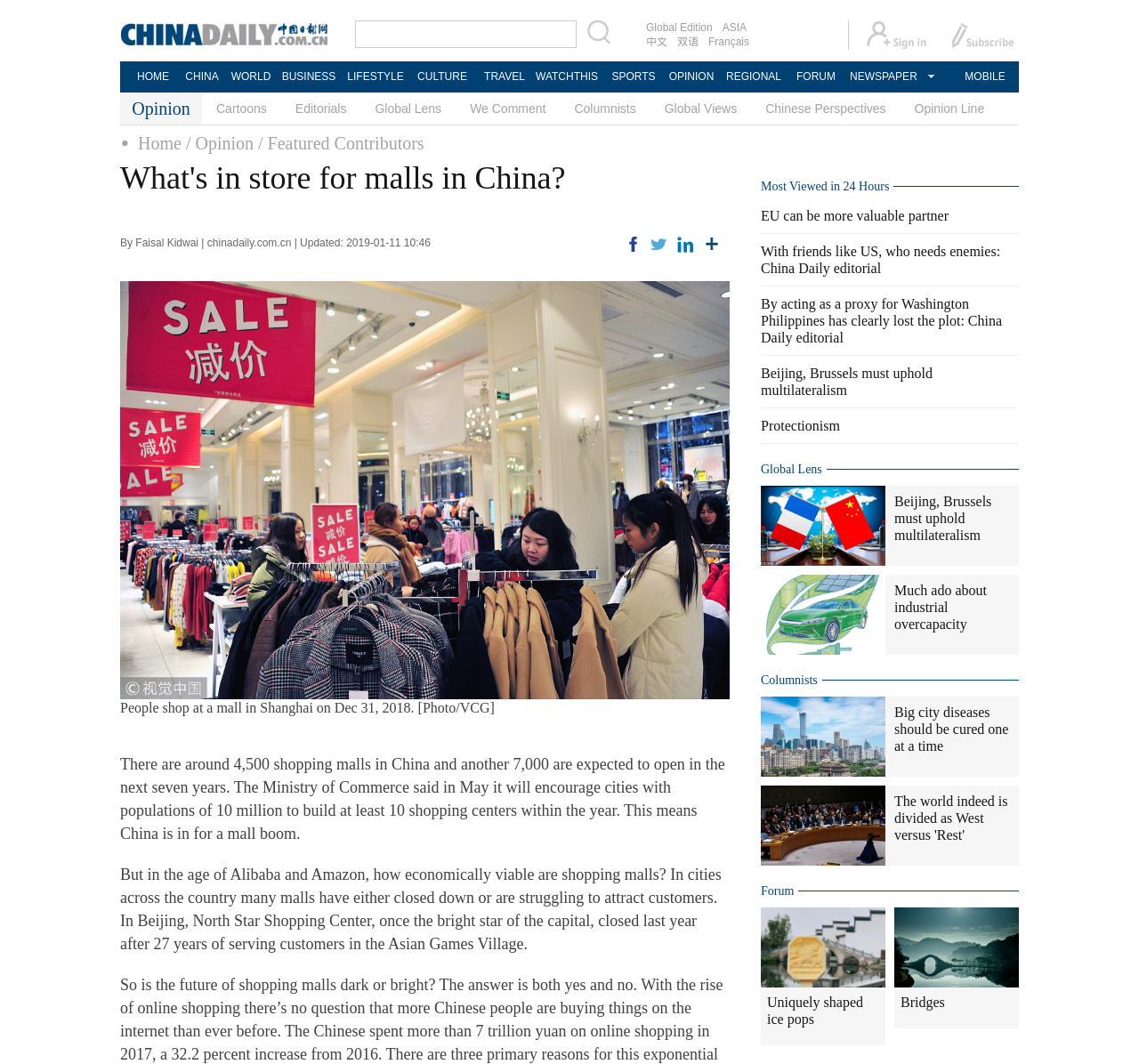Find the bounding box coordinates for the area that should be clicked to accomplish the instruction: "View the most viewed article in 24 hours 'EU can be more valuable partner'".

[0.668, 0.195, 0.833, 0.21]